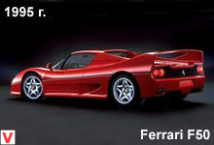Detail the scene shown in the image extensively.

The image showcases a striking Ferrari F50, a legendary supercar produced in 1995. The sleek lines and aerodynamic design are highlighted by its vibrant red color, which is iconic to the Ferrari brand. The car features a rear-engine layout, emphasized by the prominent venting and racing-inspired details, including a spacious rear wing that enhances its performance and aesthetic appeal. Set against a dark background, the vehicle is positioned to showcase its profile, allowing viewers to appreciate its unique design and engineering advancements. The text "Ferrari F50" is displayed prominently, drawing attention to this celebrated model that represents the pinnacle of Ferrari's racing heritage and engineering excellence.